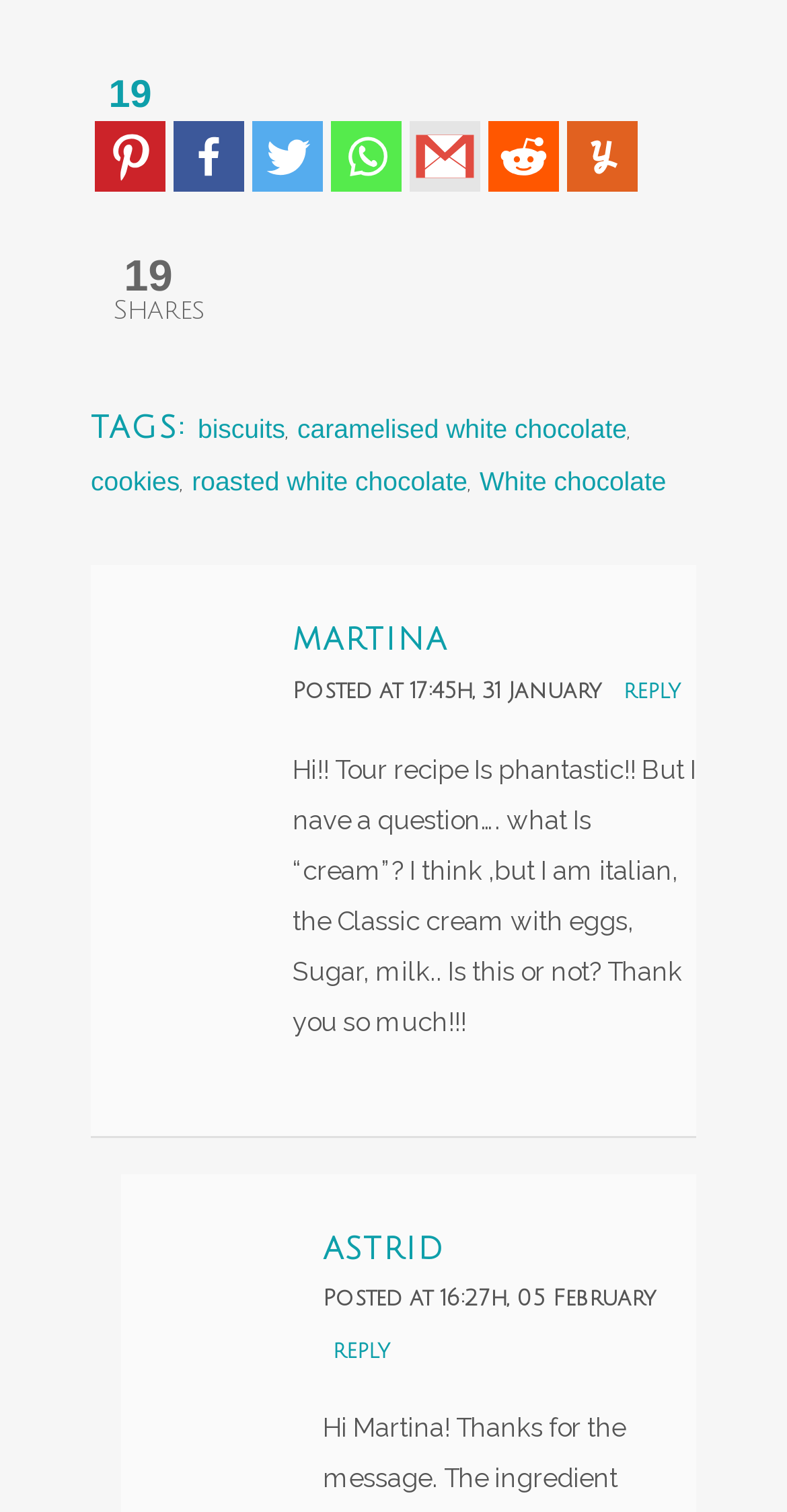Determine the bounding box coordinates in the format (top-left x, top-left y, bottom-right x, bottom-right y). Ensure all values are floating point numbers between 0 and 1. Identify the bounding box of the UI element described by: biscuits

[0.251, 0.274, 0.362, 0.294]